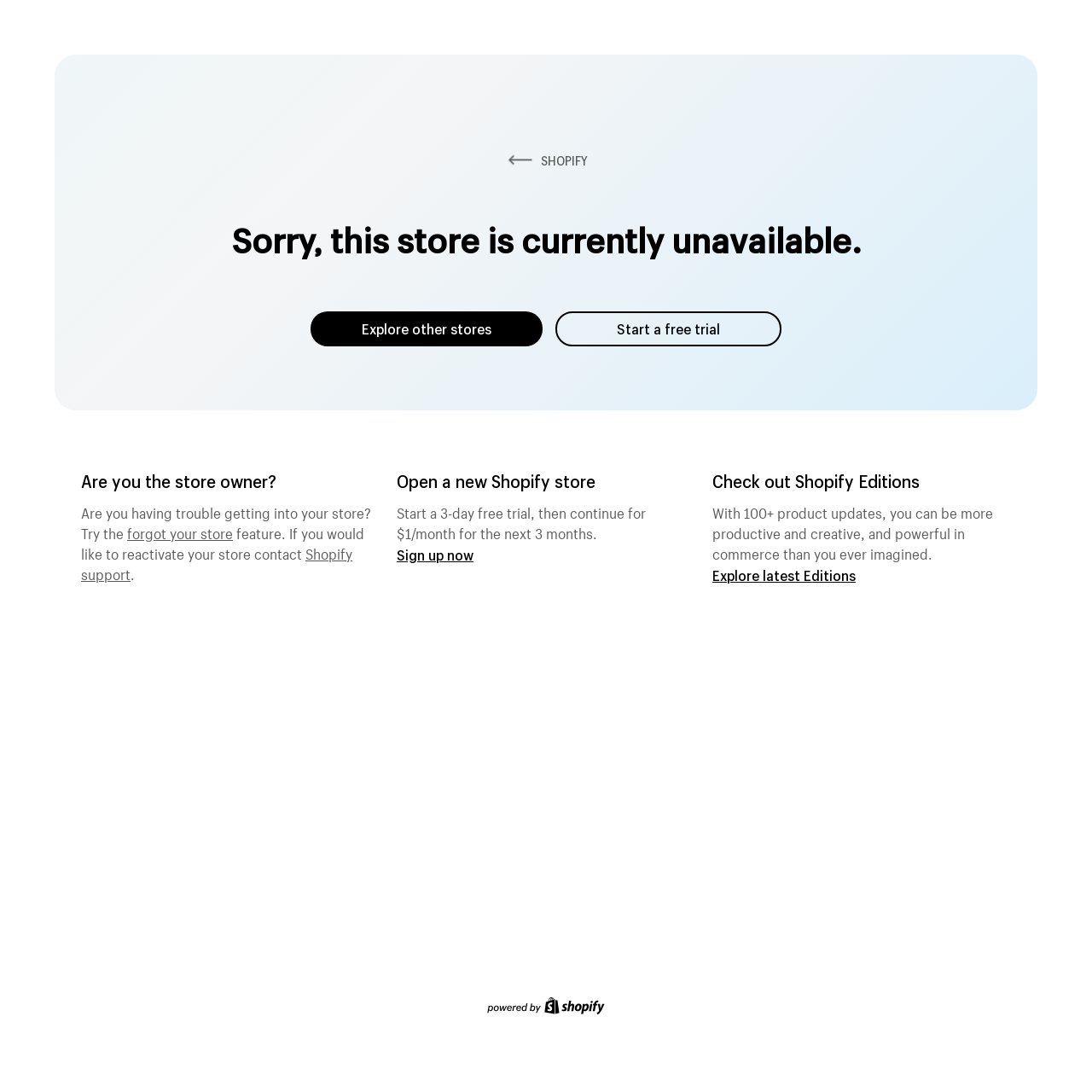What is the title or heading displayed on the webpage?

Sorry, this store is currently unavailable.